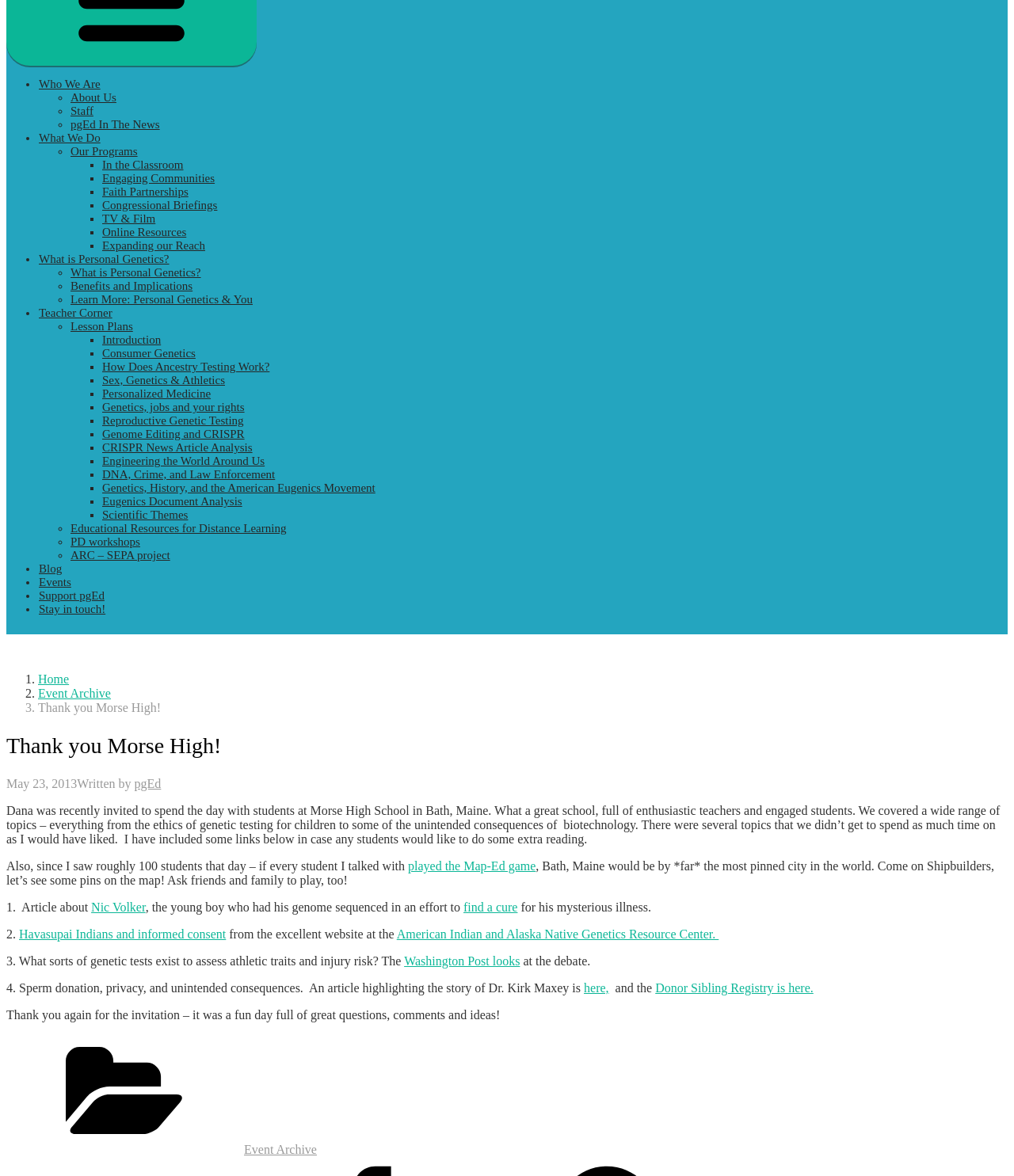Determine the bounding box coordinates of the element that should be clicked to execute the following command: "Click on 'Blog'".

[0.038, 0.478, 0.061, 0.489]